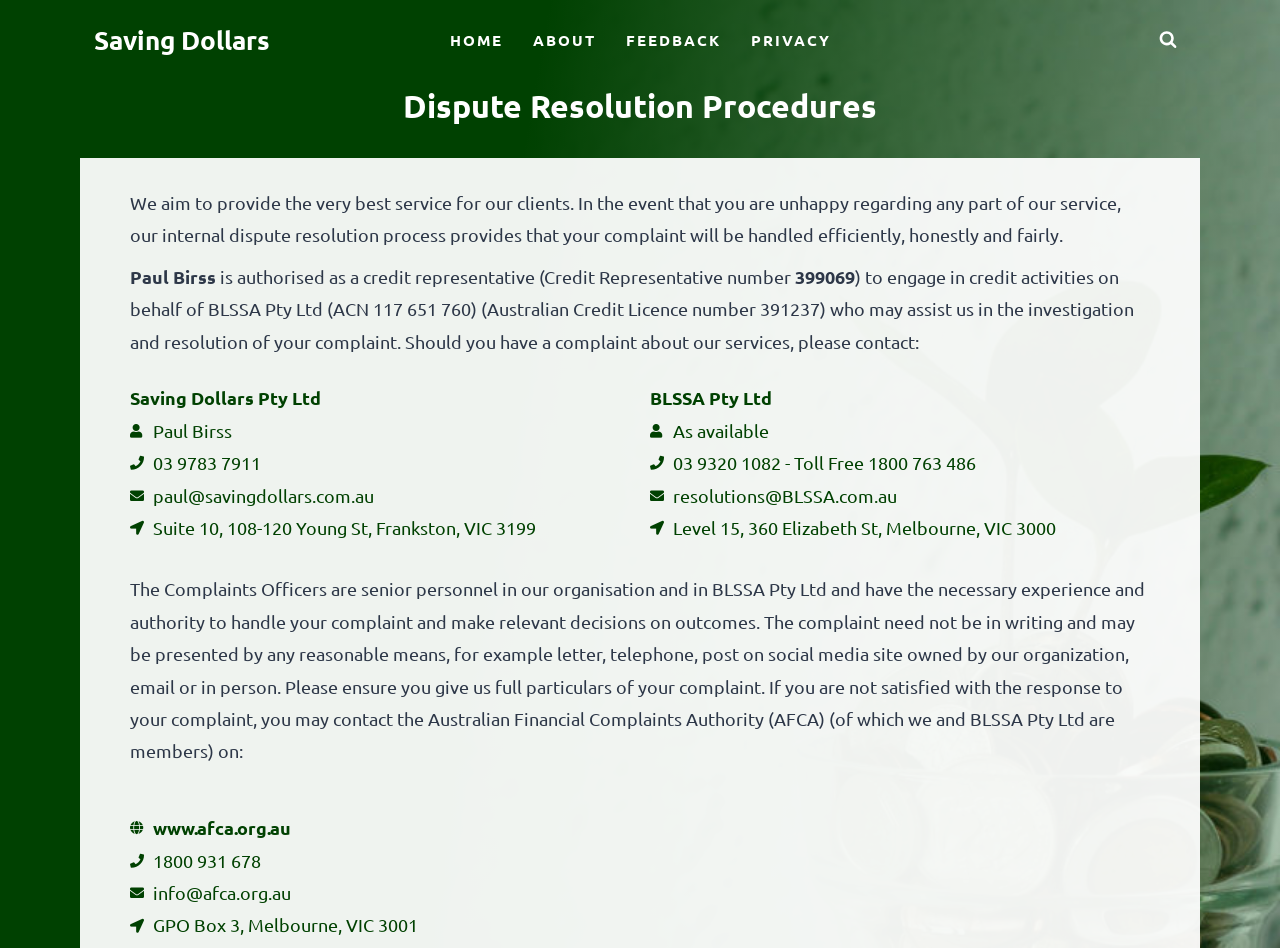Please identify the webpage's heading and generate its text content.

Dispute Resolution Procedures